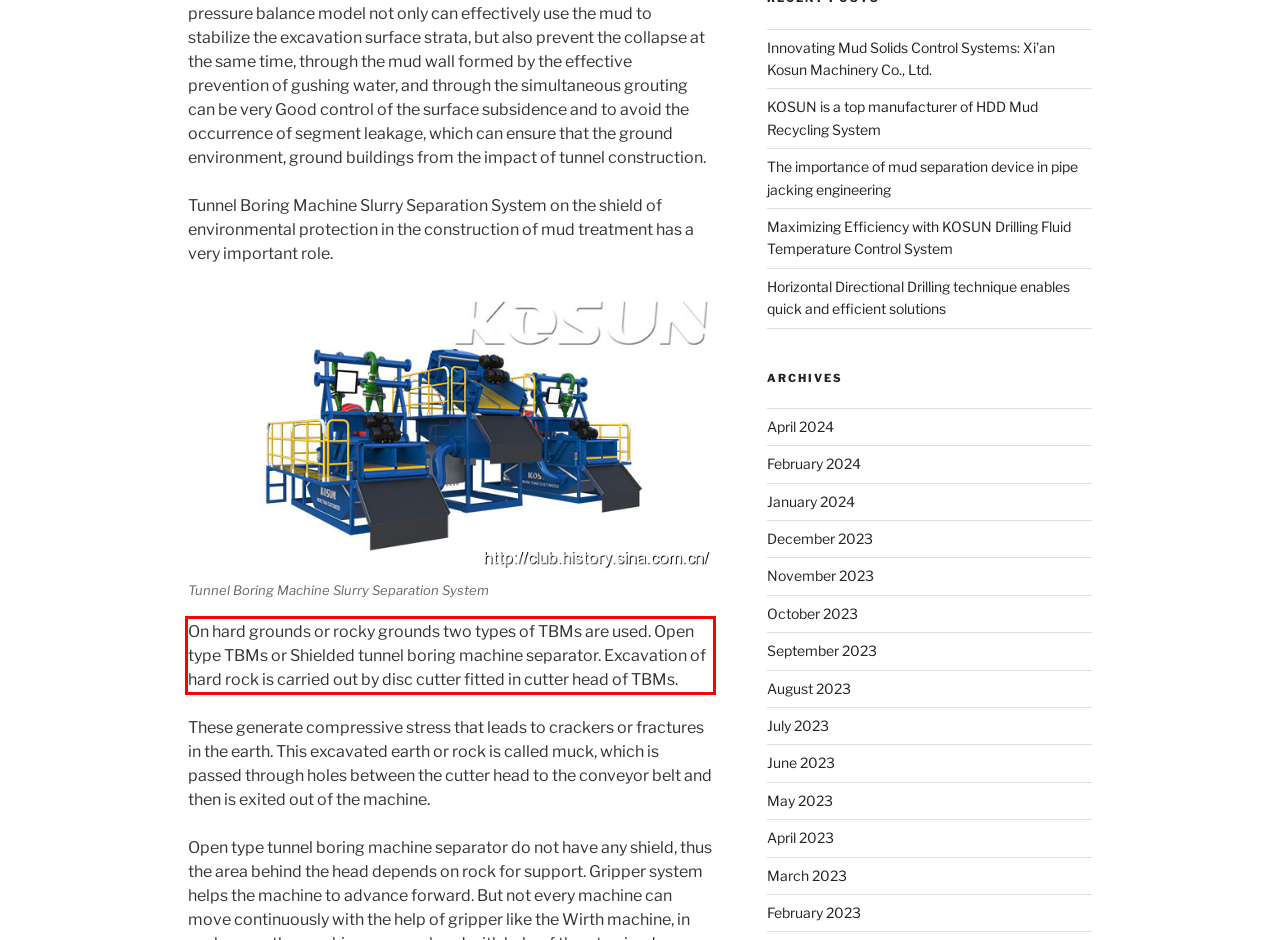Observe the screenshot of the webpage, locate the red bounding box, and extract the text content within it.

On hard grounds or rocky grounds two types of TBMs are used. Open type TBMs or Shielded tunnel boring machine separator. Excavation of hard rock is carried out by disc cutter fitted in cutter head of TBMs.